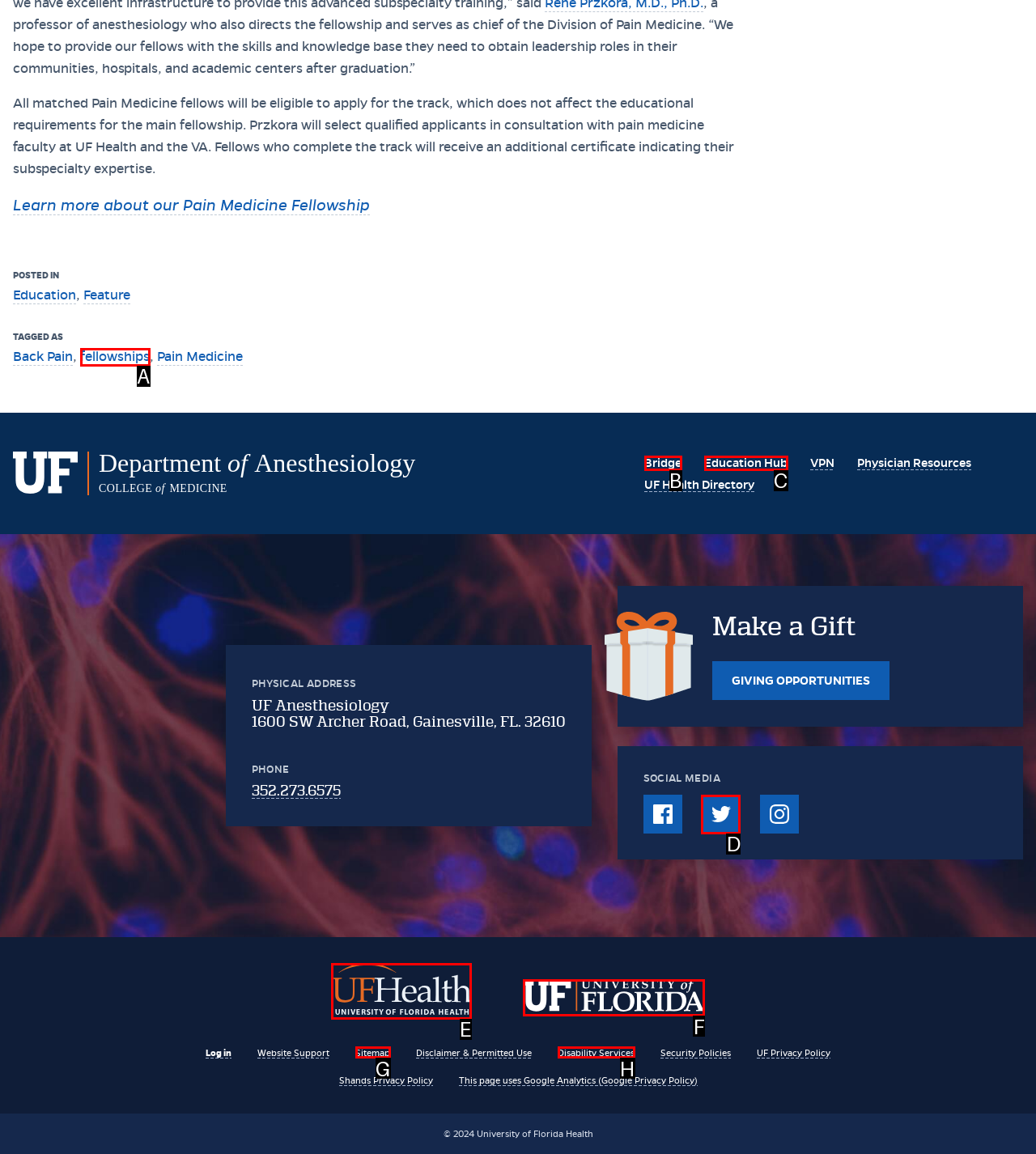Specify which element within the red bounding boxes should be clicked for this task: Check out the Events page Respond with the letter of the correct option.

None